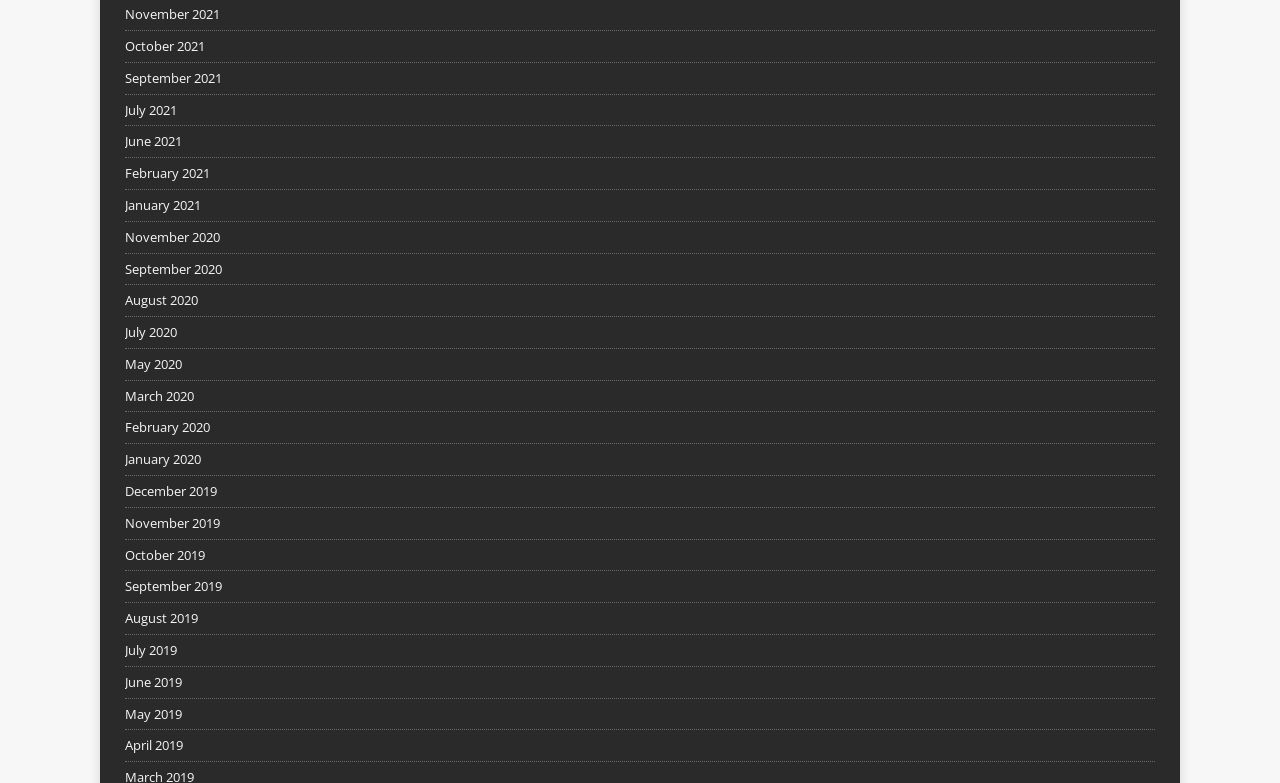Answer the following query with a single word or phrase:
How many months are listed in 2020?

5